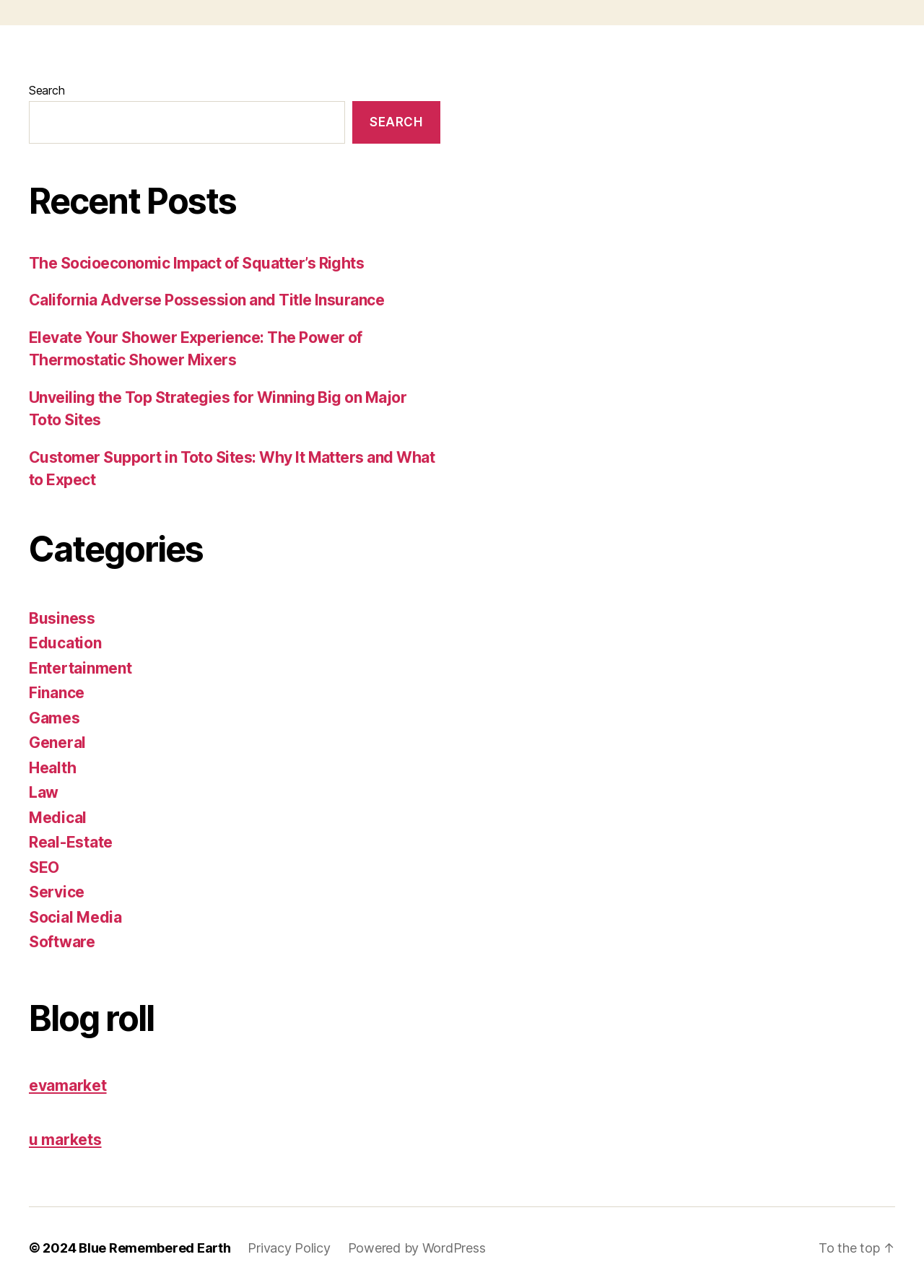How many links are there in the 'Recent Posts' section?
Please provide an in-depth and detailed response to the question.

I counted the number of links in the 'Recent Posts' section and found 5 links.